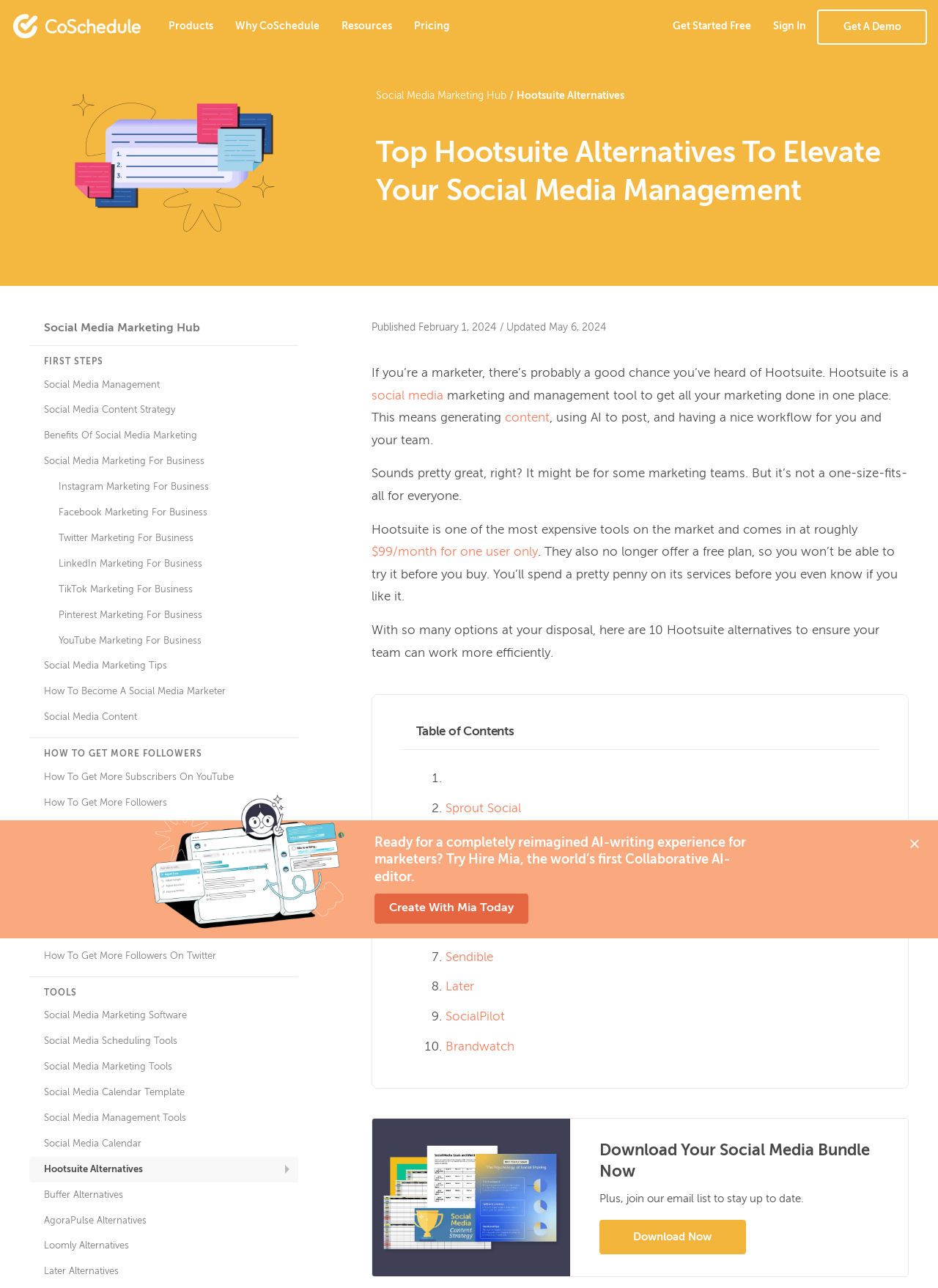Identify the bounding box coordinates for the region of the element that should be clicked to carry out the instruction: "Click on the 'Create With Mia Today' link". The bounding box coordinates should be four float numbers between 0 and 1, i.e., [left, top, right, bottom].

[0.399, 0.694, 0.563, 0.717]